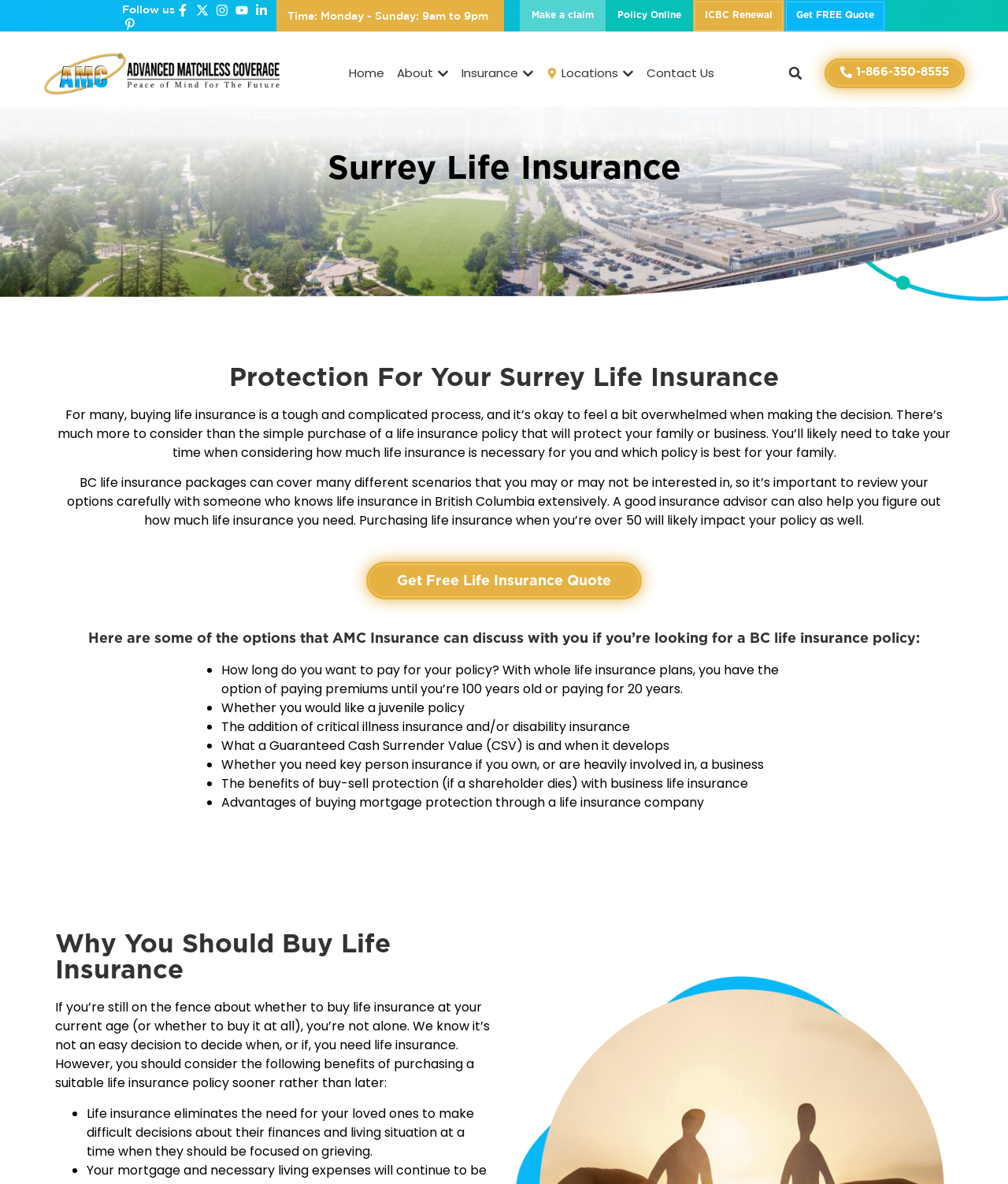Provide a comprehensive description of the webpage.

This webpage is about Surrey Life Insurance, offering protection for individuals and businesses. At the top, there are social media links and a phone number to call for inquiries. Below that, there is a navigation menu with links to different sections of the website, including Home, About, Insurance, Locations, and Contact Us.

The main content of the page is divided into several sections. The first section has a heading "Protection For Your Surrey Life Insurance" and provides an introduction to the importance of considering life insurance. It explains that buying life insurance can be a complicated process and that it's essential to review options carefully with an insurance advisor.

The next section has a heading "Here are some of the options that AMC Insurance can discuss with you if you’re looking for a BC life insurance policy:" and lists several options to consider, including the length of policy payments, juvenile policies, critical illness insurance, and more.

Following that, there is a section with a heading "Why You Should Buy Life Insurance" that discusses the benefits of purchasing life insurance, including eliminating the need for loved ones to make difficult financial decisions in the event of one's passing.

Throughout the page, there are calls-to-action, such as "Get Free Life Insurance Quote" and "Make a claim", allowing users to take action and learn more about the insurance options available. The page also features a search bar at the top right corner, allowing users to search for specific information on the website.